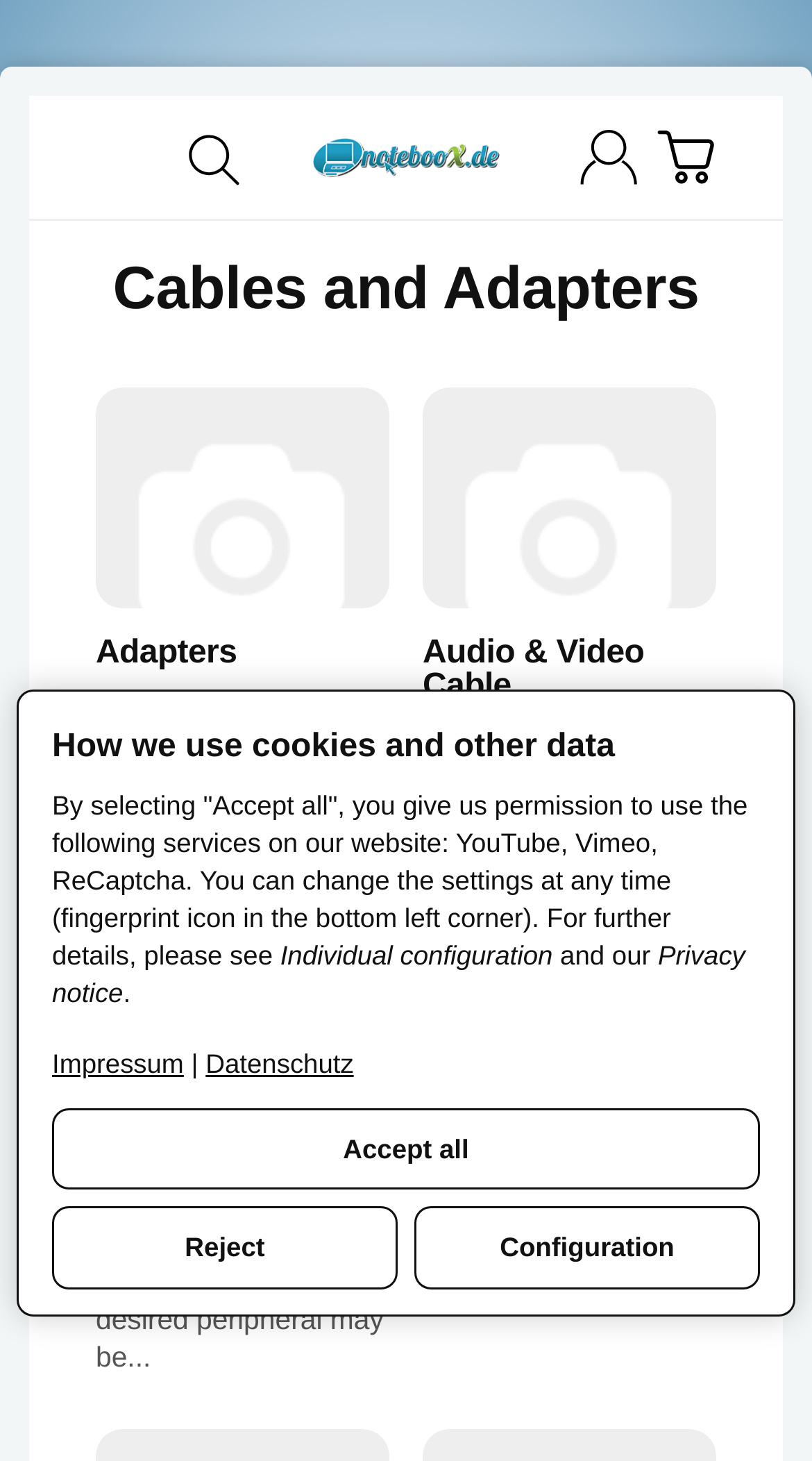What is the text on the top-left link?
Using the image, respond with a single word or phrase.

noteboox.de